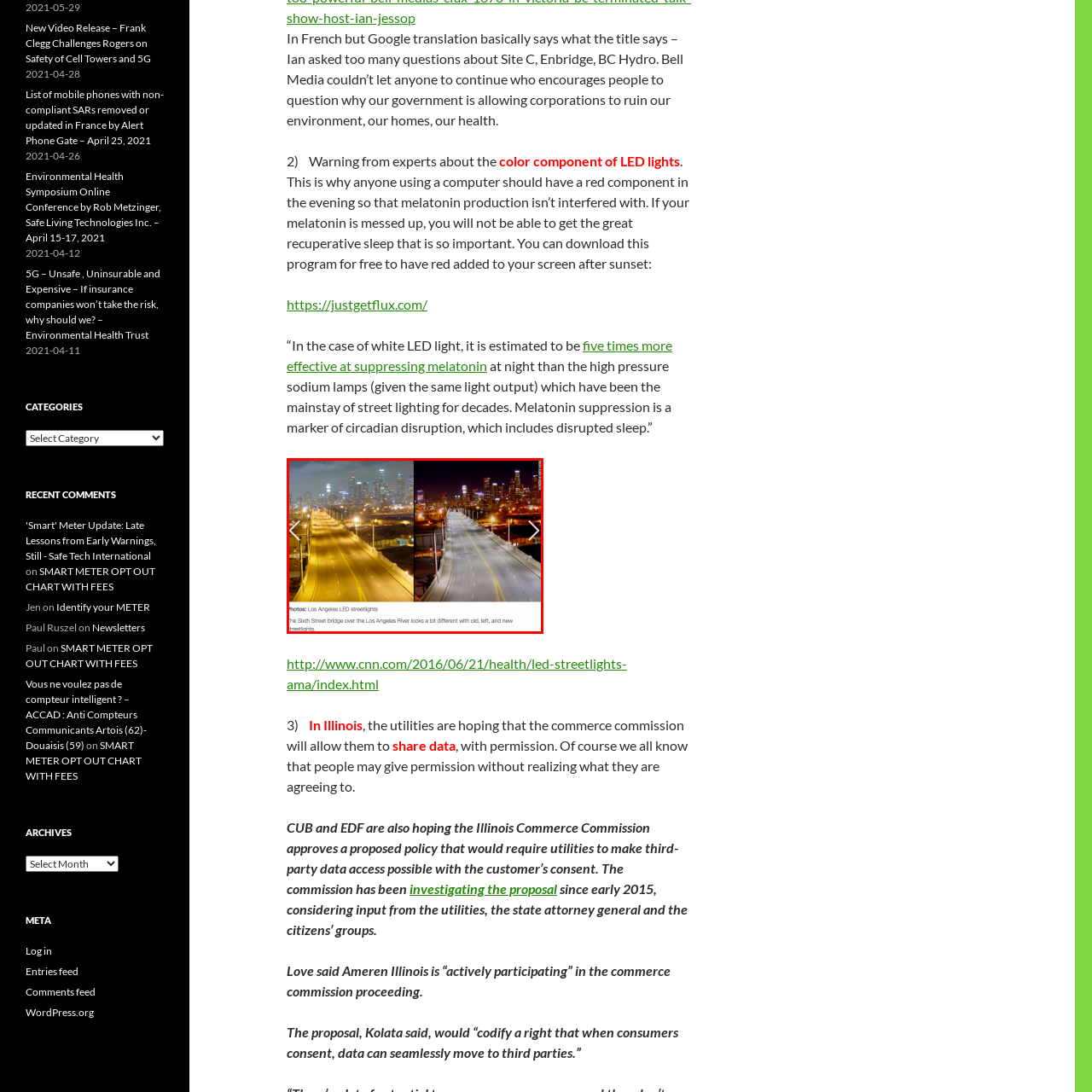Observe the content inside the red rectangle, What is the shift towards in urban landscapes? 
Give your answer in just one word or phrase.

energy-efficient and environmentally friendly lighting solutions